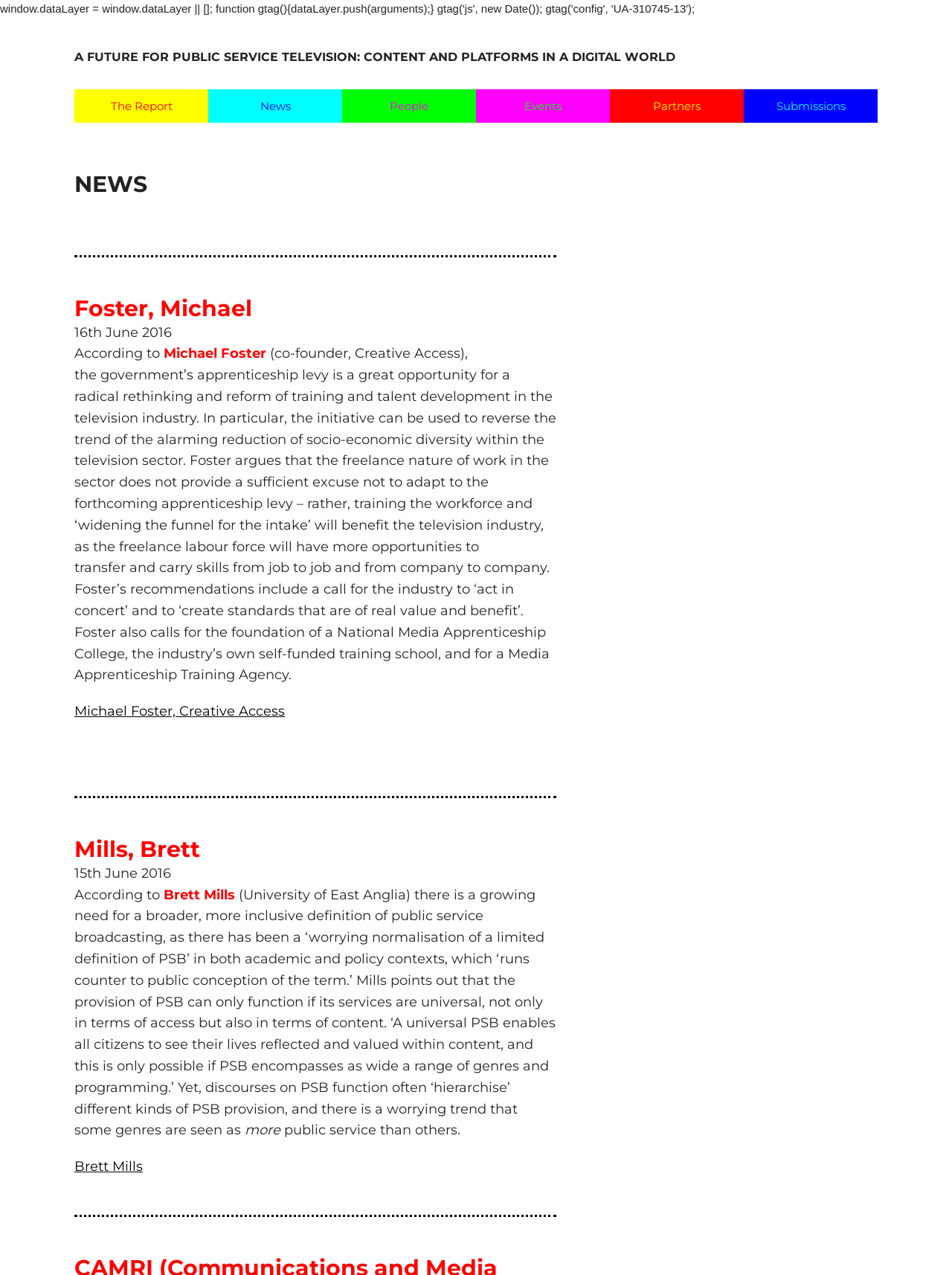Answer succinctly with a single word or phrase:
What is the date of Brett Mills' submission?

15th June 2016